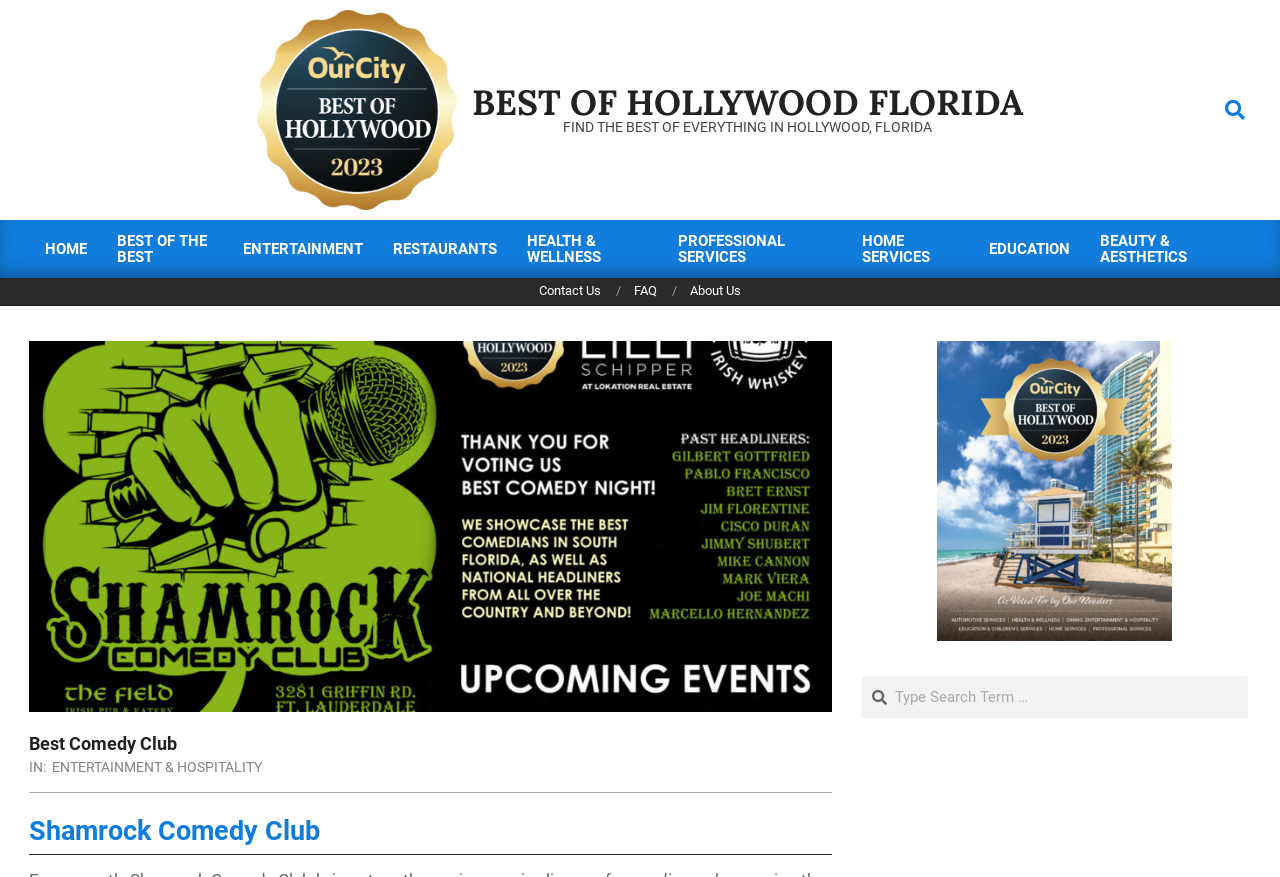Identify and generate the primary title of the webpage.

Best Comedy Club